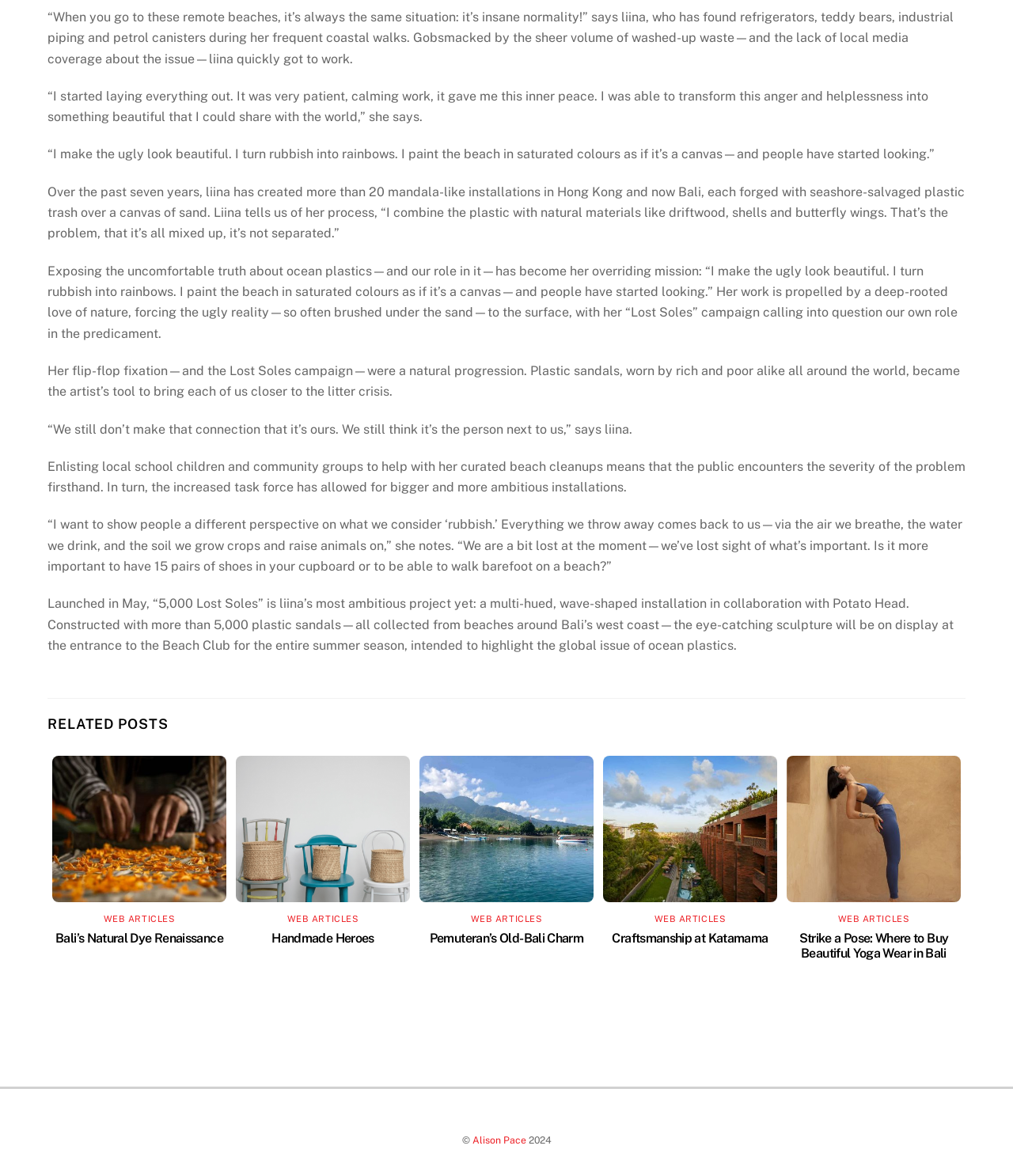What is Liina's mission?
Look at the image and provide a short answer using one word or a phrase.

Exposing ocean plastics